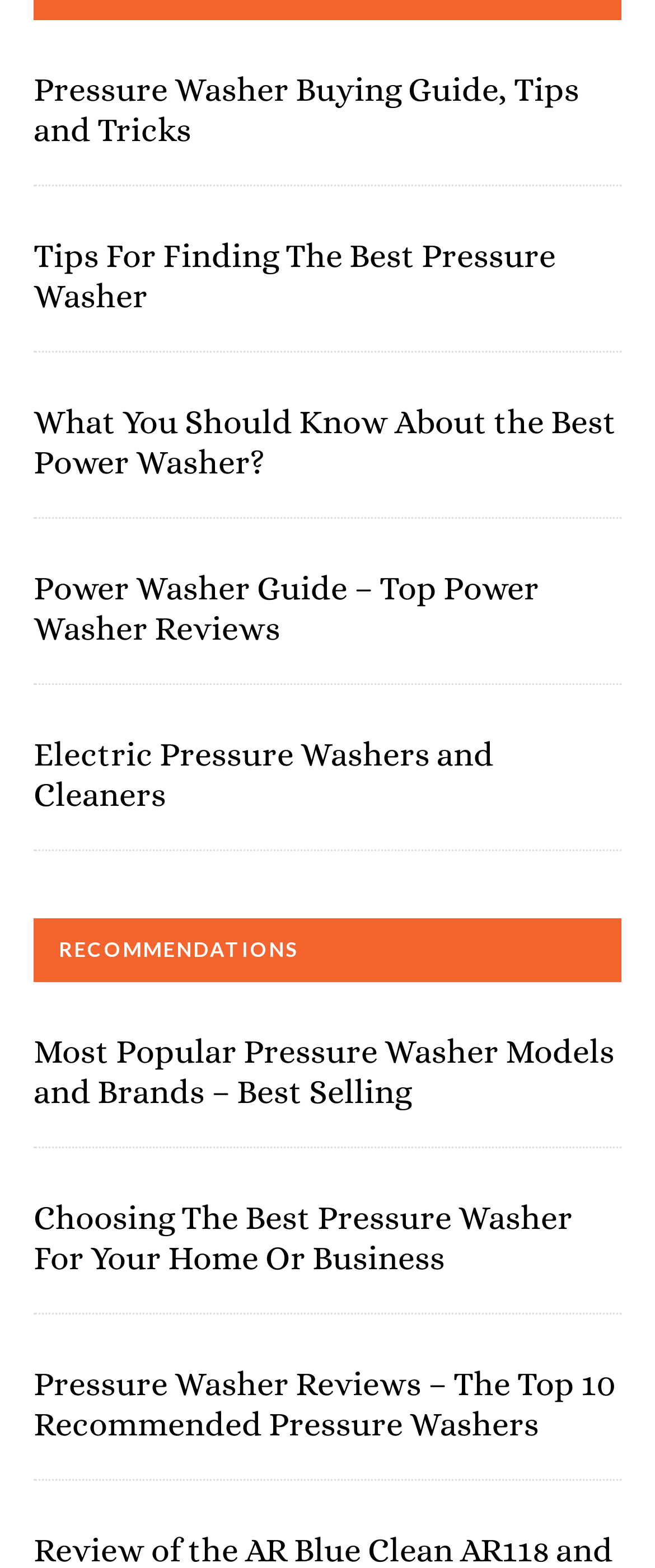What is the title of the first article?
Observe the image and answer the question with a one-word or short phrase response.

Pressure Washer Buying Guide, Tips and Tricks